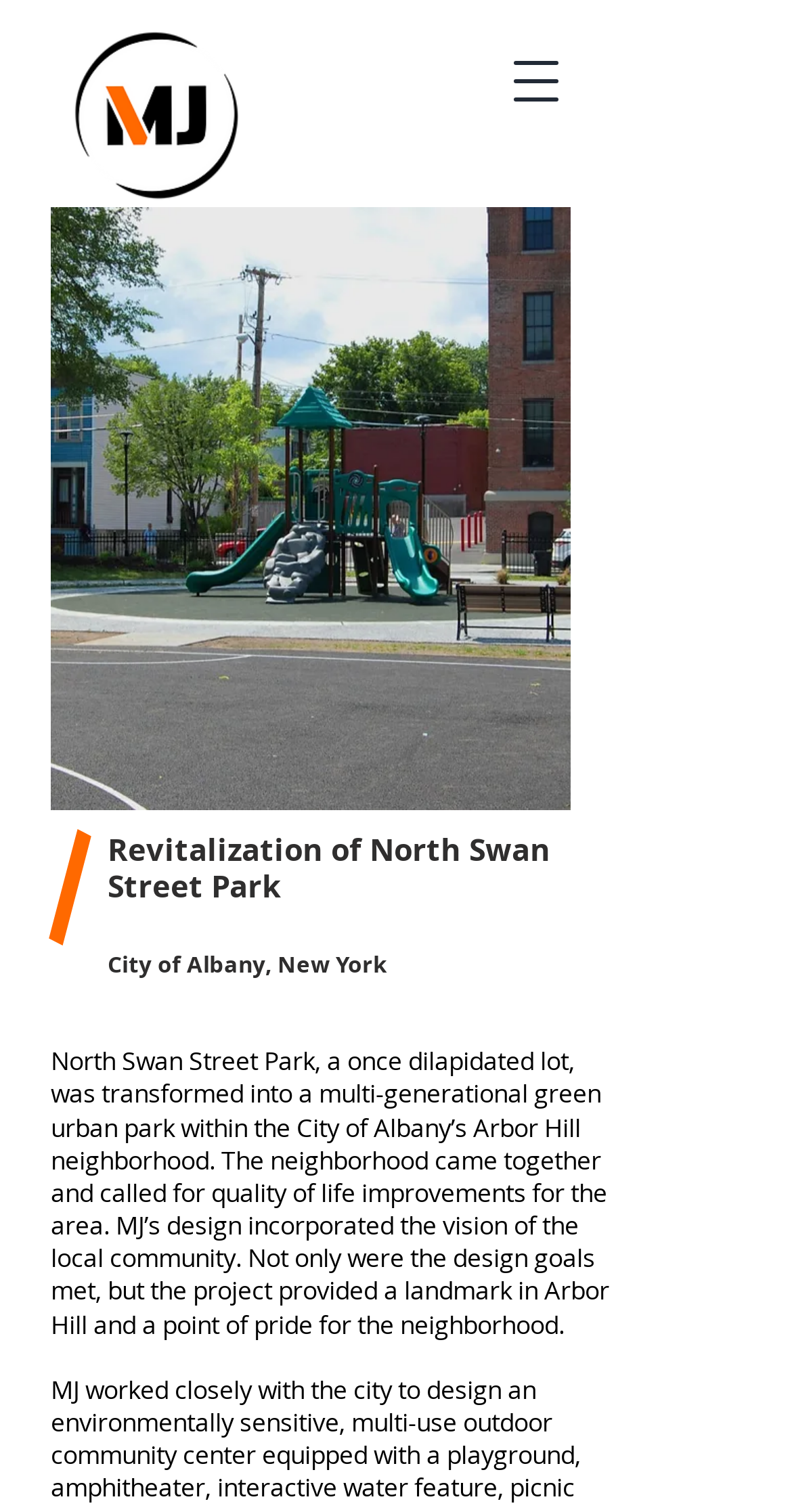Give a short answer to this question using one word or a phrase:
What is the name of the park being revitalized?

North Swan Street Park